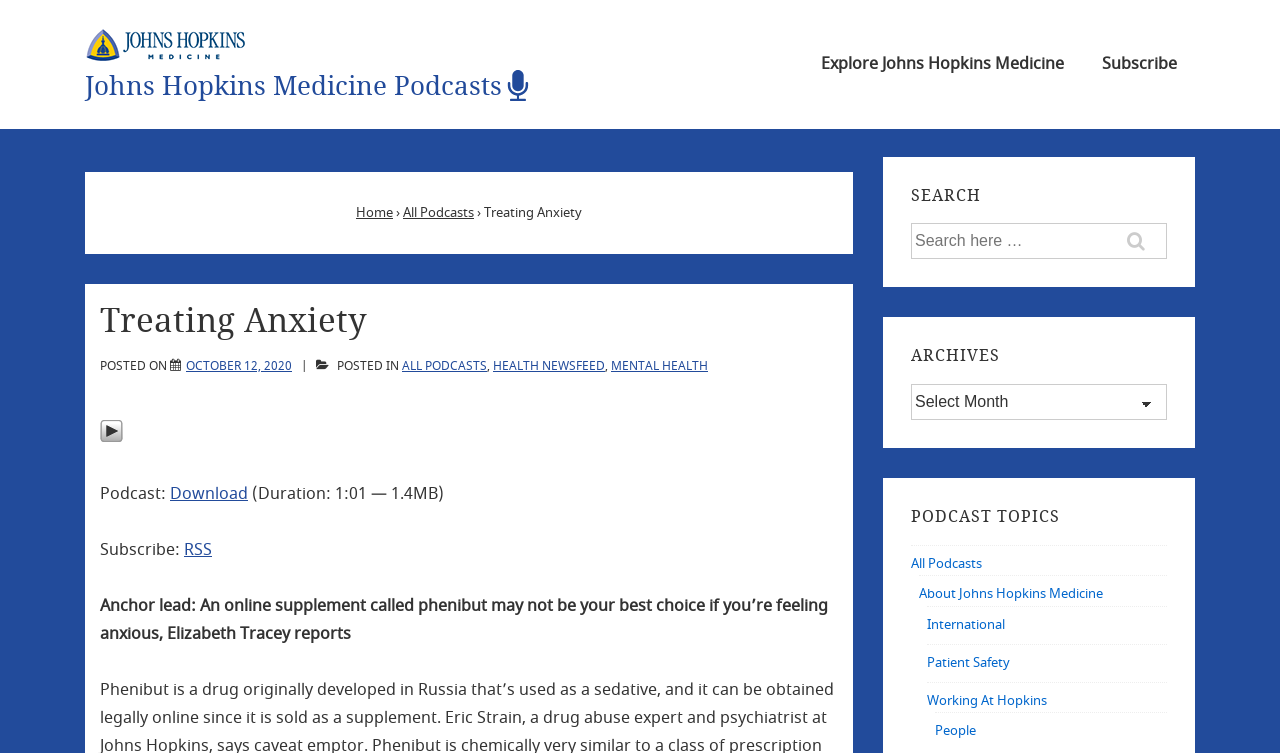Determine the bounding box coordinates of the clickable region to carry out the instruction: "Search for a podcast".

[0.712, 0.298, 0.911, 0.343]